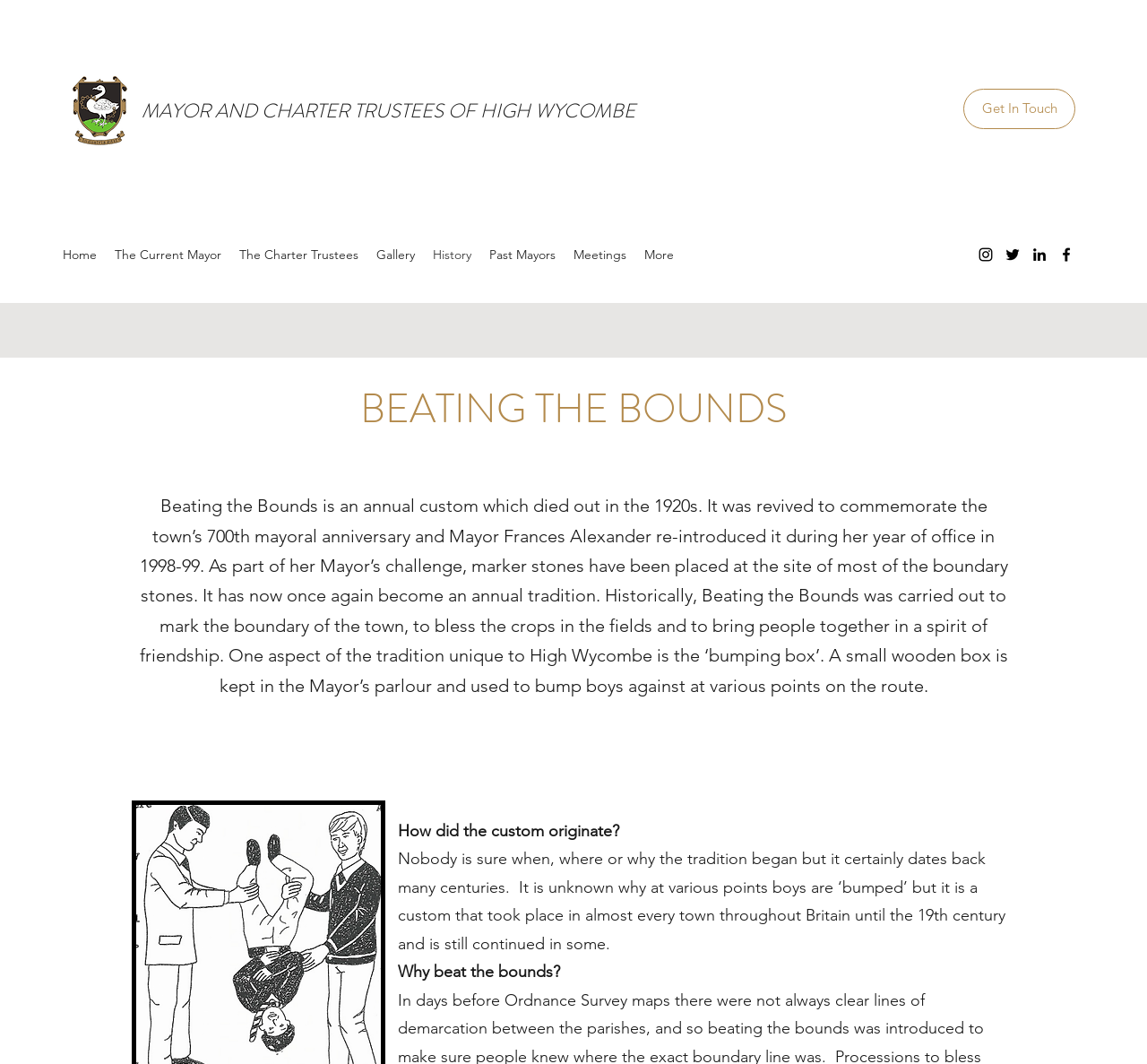When was the Beating the Bounds tradition revived?
Refer to the image and respond with a one-word or short-phrase answer.

1998-99